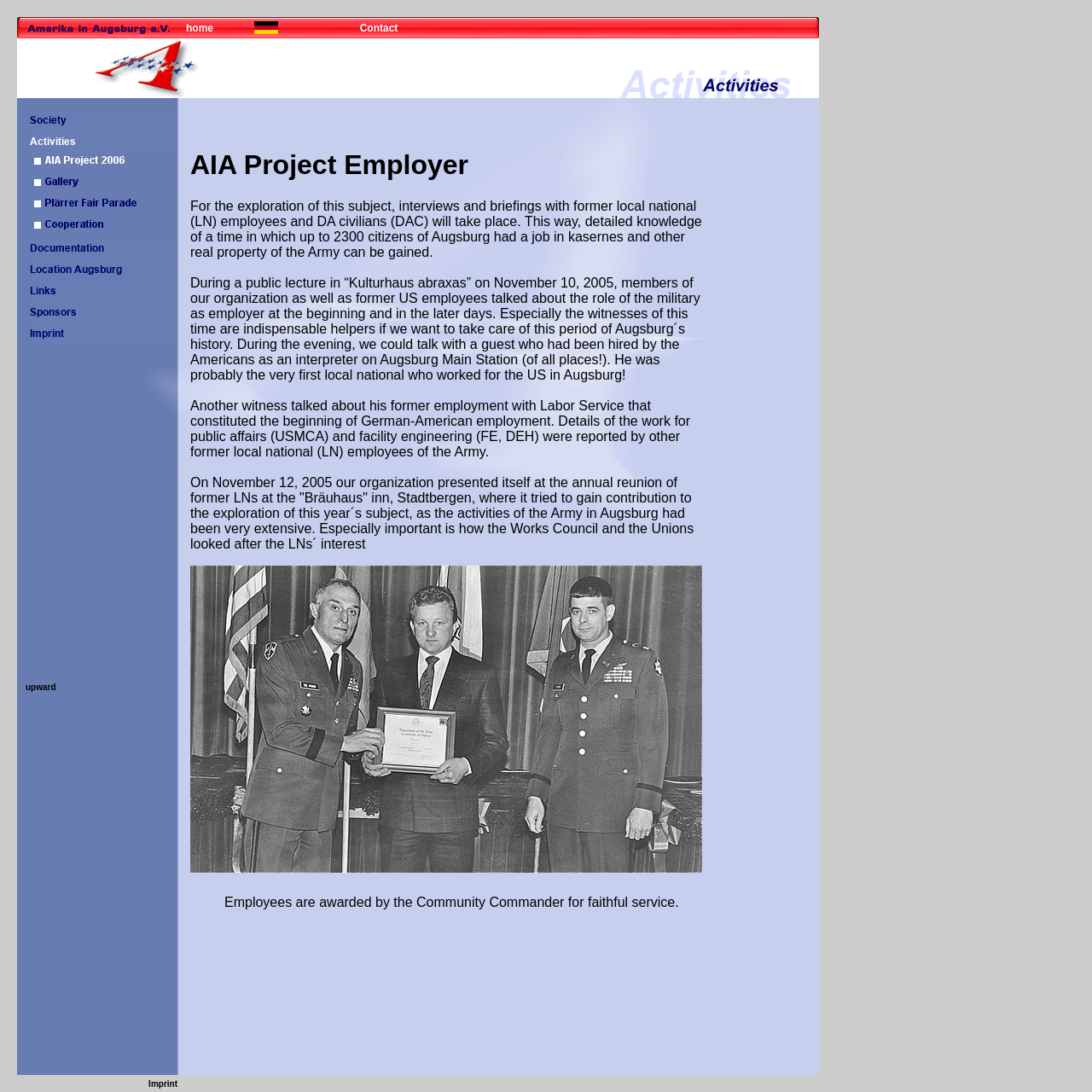Identify the bounding box coordinates of the element that should be clicked to fulfill this task: "go to Society". The coordinates should be provided as four float numbers between 0 and 1, i.e., [left, top, right, bottom].

[0.027, 0.102, 0.162, 0.121]